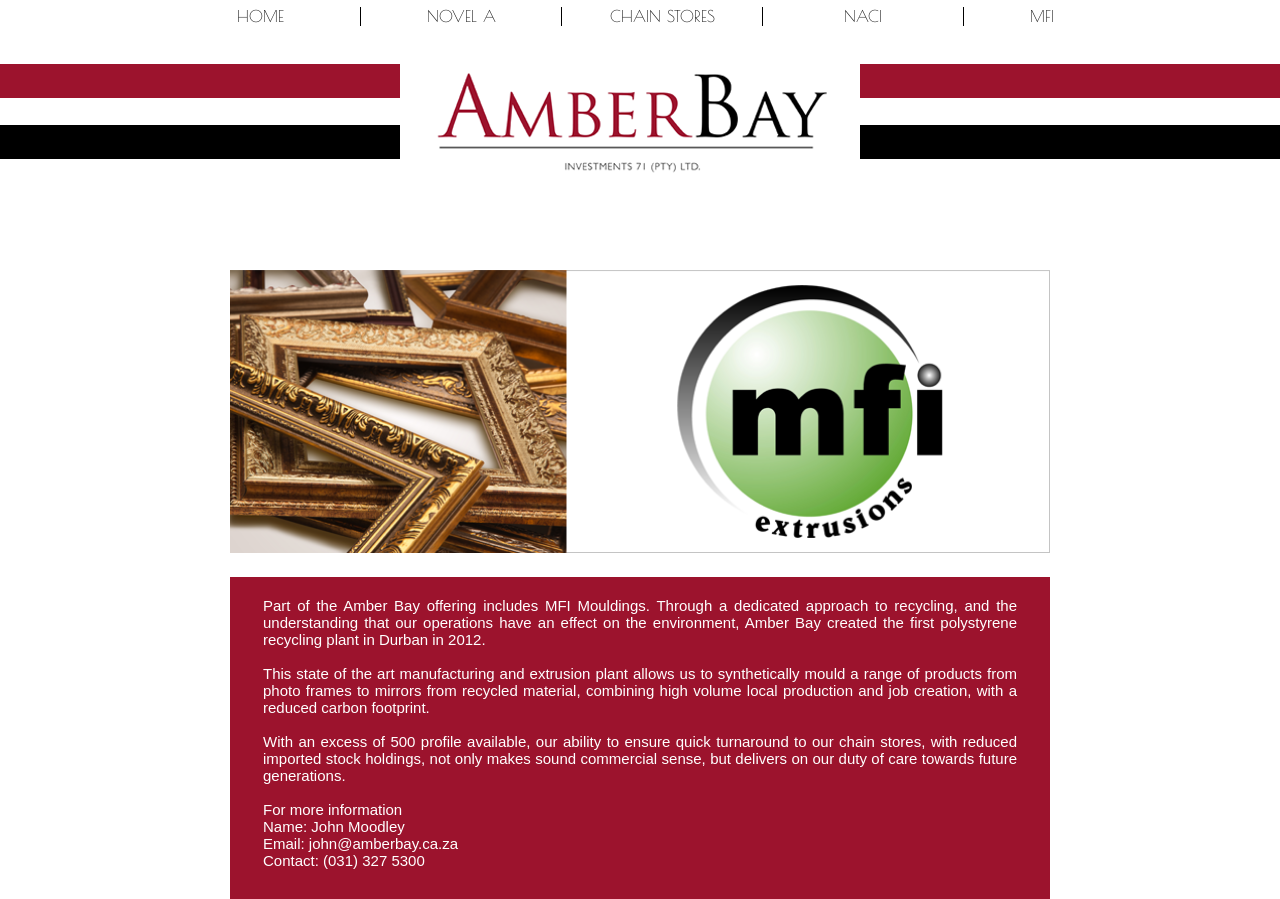Give a succinct answer to this question in a single word or phrase: 
What is the contact number for John Moodley?

(031) 327 5300